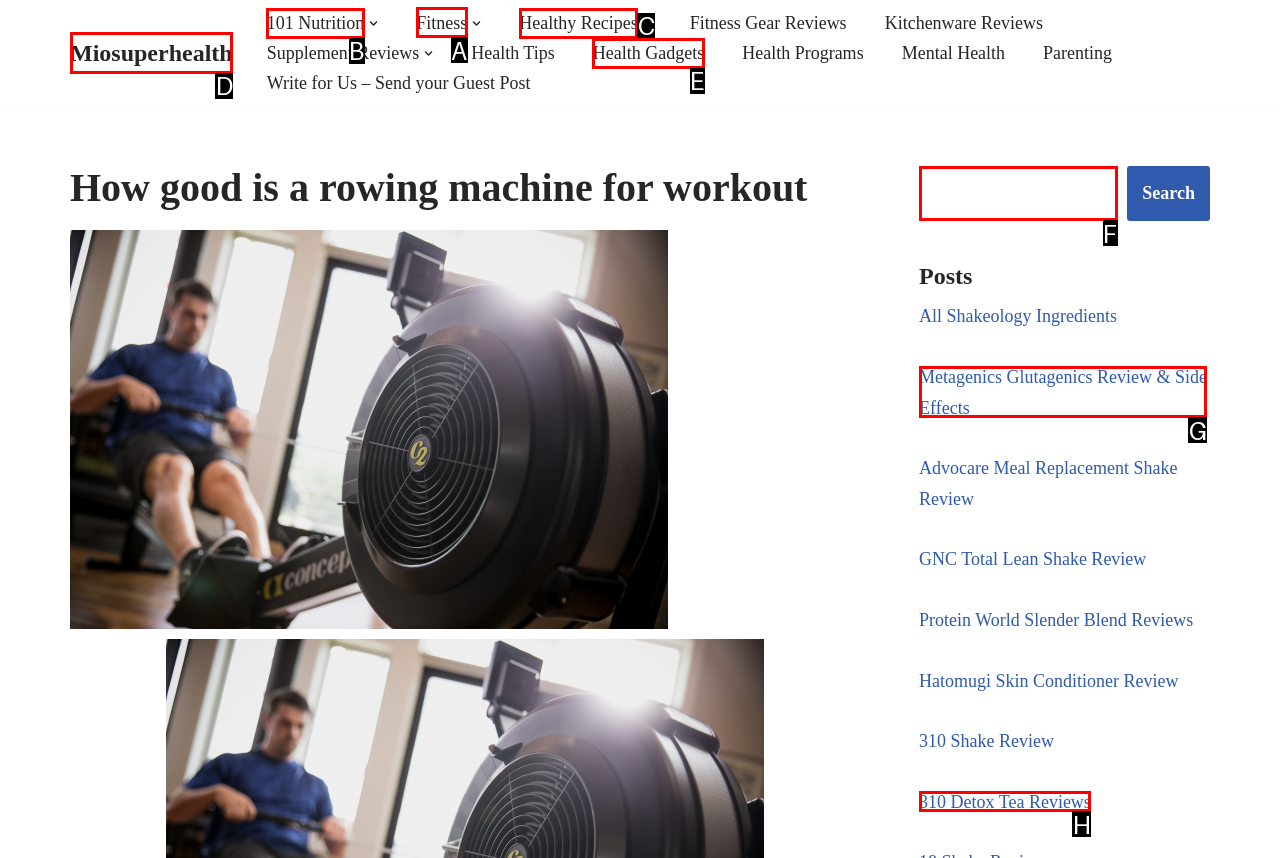Identify the correct lettered option to click in order to perform this task: Open the 'Fitness' submenu. Respond with the letter.

A